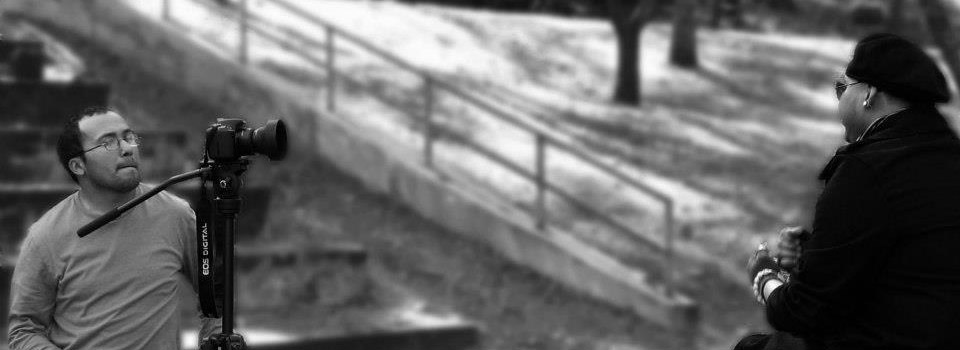Respond to the question below with a single word or phrase: What type of productions does Prophat Productions specialize in?

Cinematic film styles